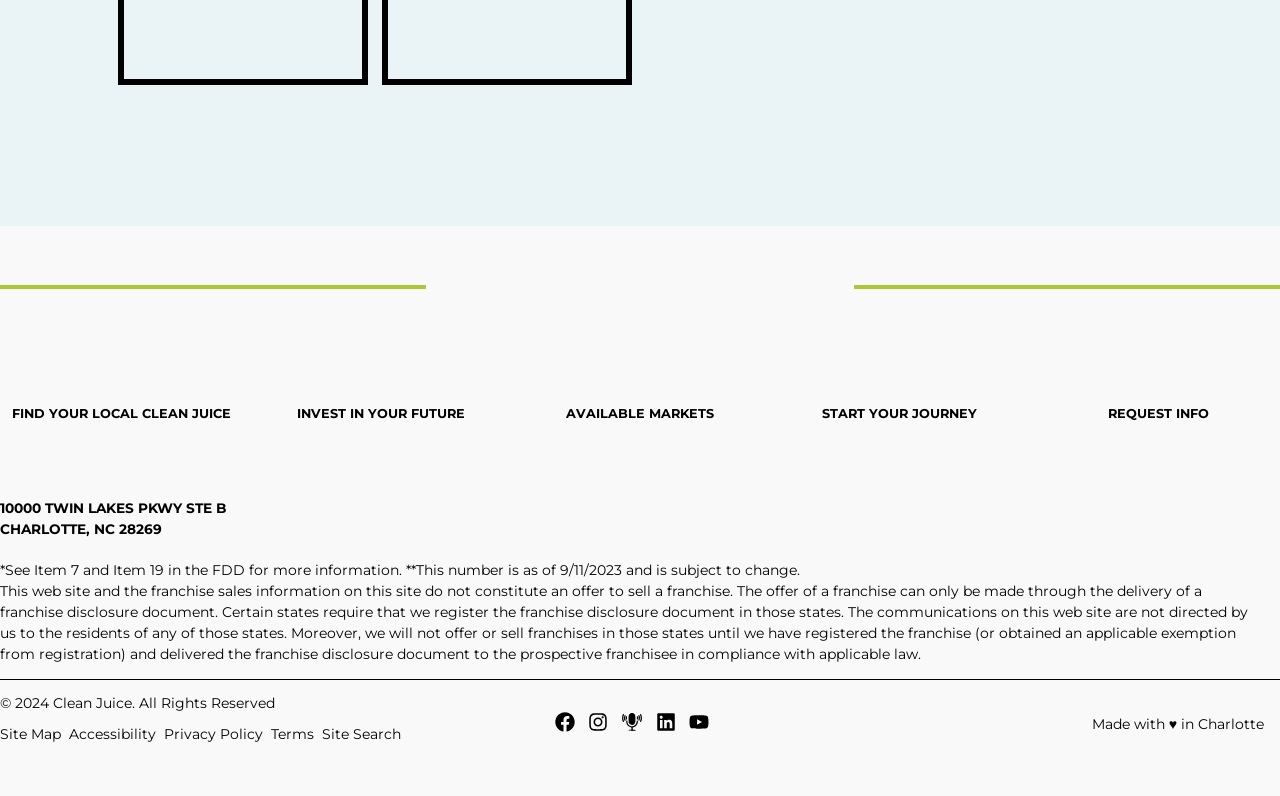Give a concise answer using only one word or phrase for this question:
What is the company's address?

10000 TWIN LAKES PKWY STE B, CHARLOTTE, NC 28269